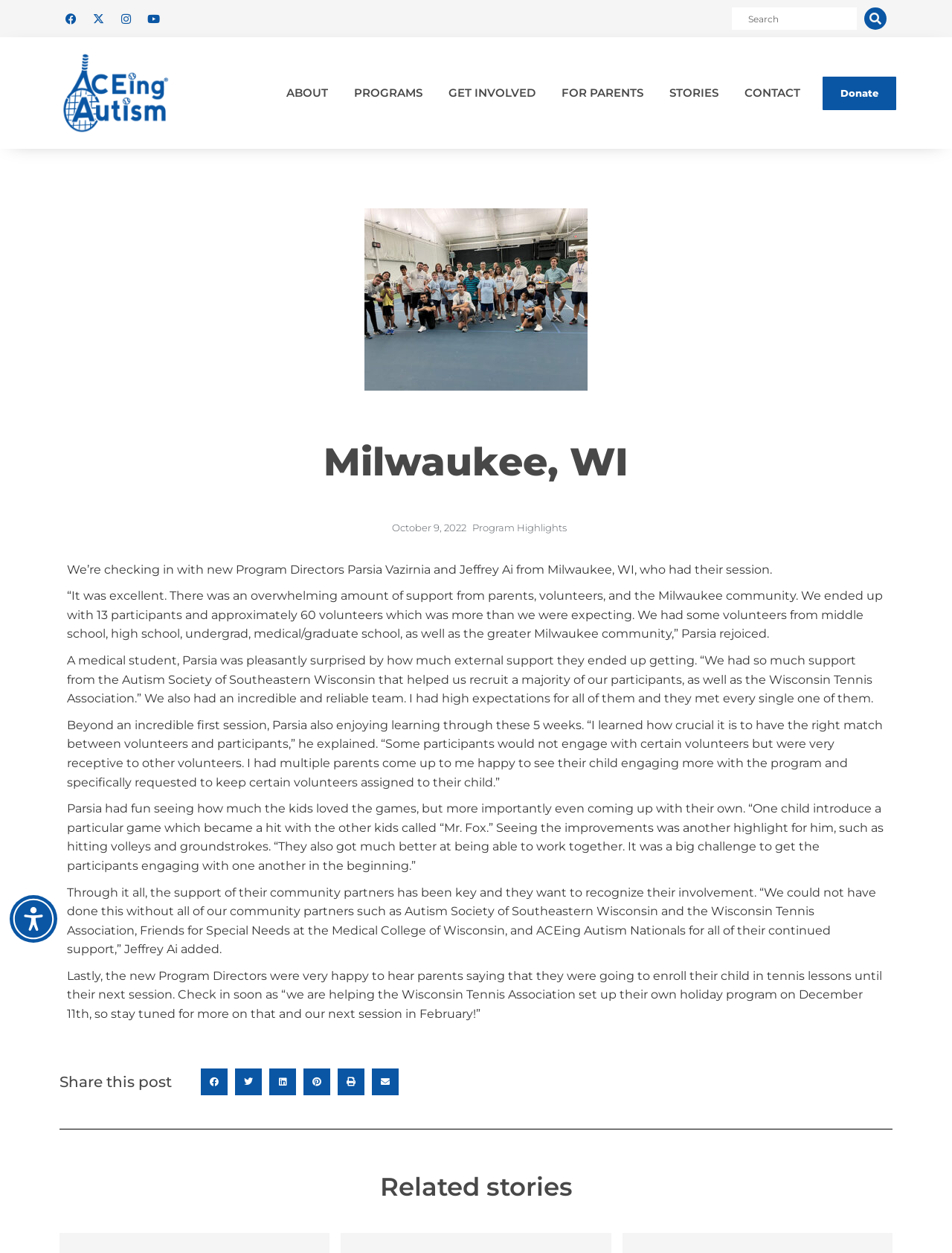Please respond in a single word or phrase: 
What is the name of the organization?

ACEing Autism